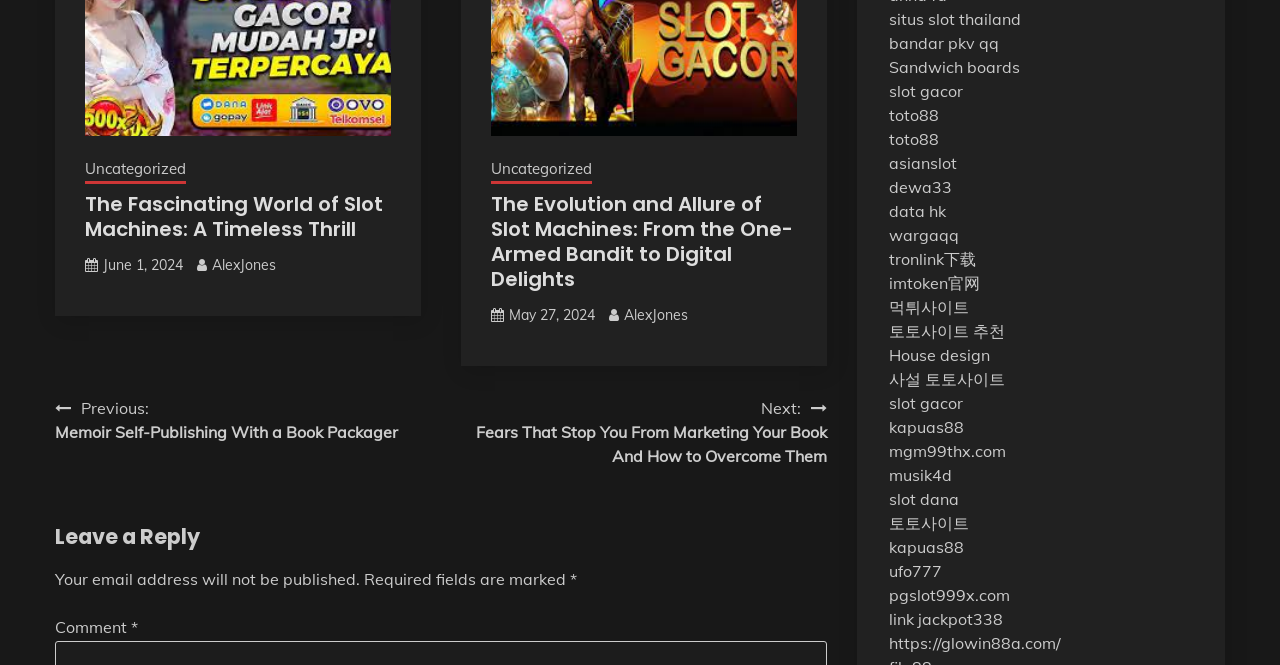Respond to the question with just a single word or phrase: 
What is the title of the first article?

The Fascinating World of Slot Machines: A Timeless Thrill